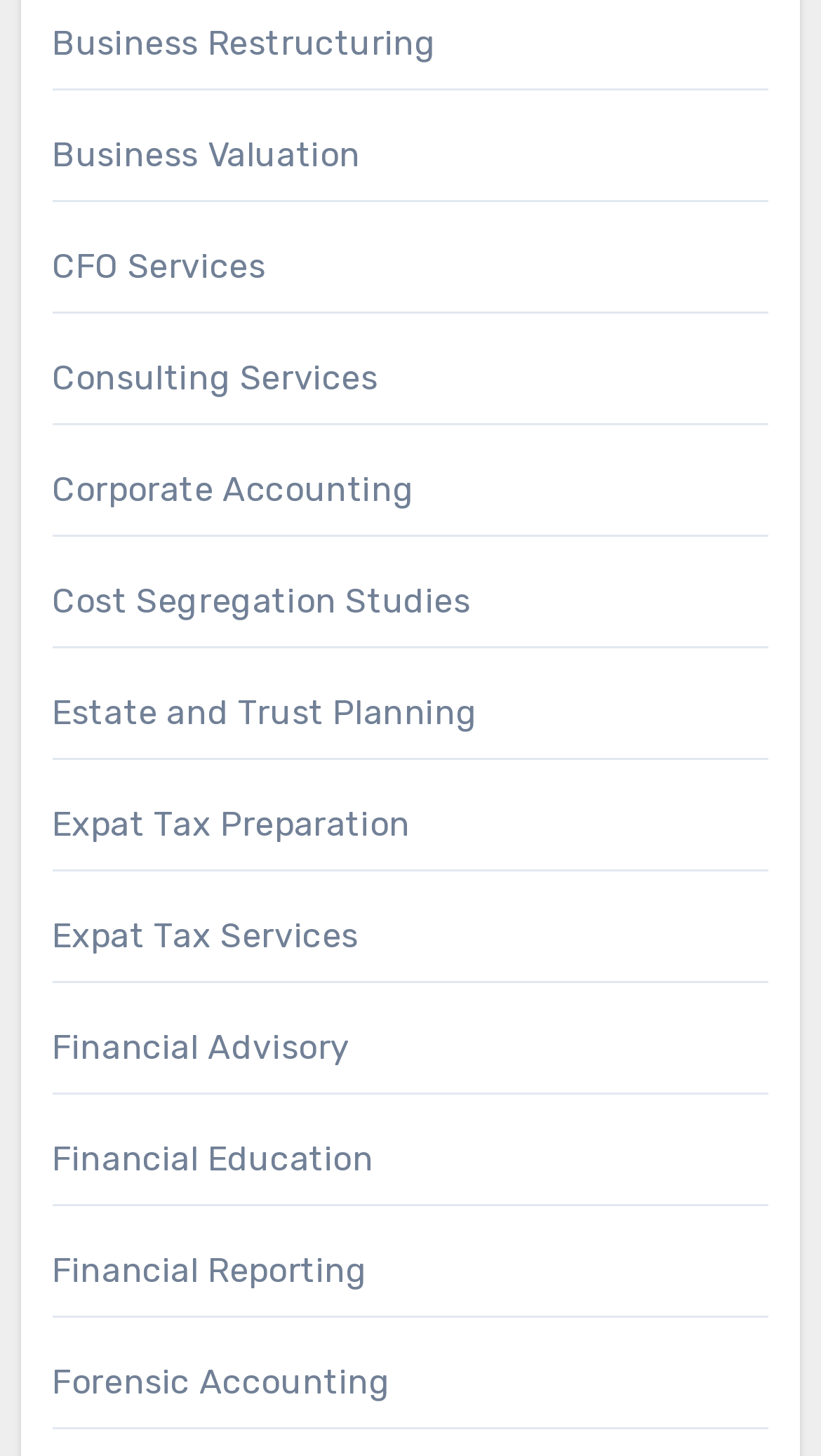Please identify the coordinates of the bounding box for the clickable region that will accomplish this instruction: "Learn about Financial Advisory".

[0.063, 0.705, 0.427, 0.732]